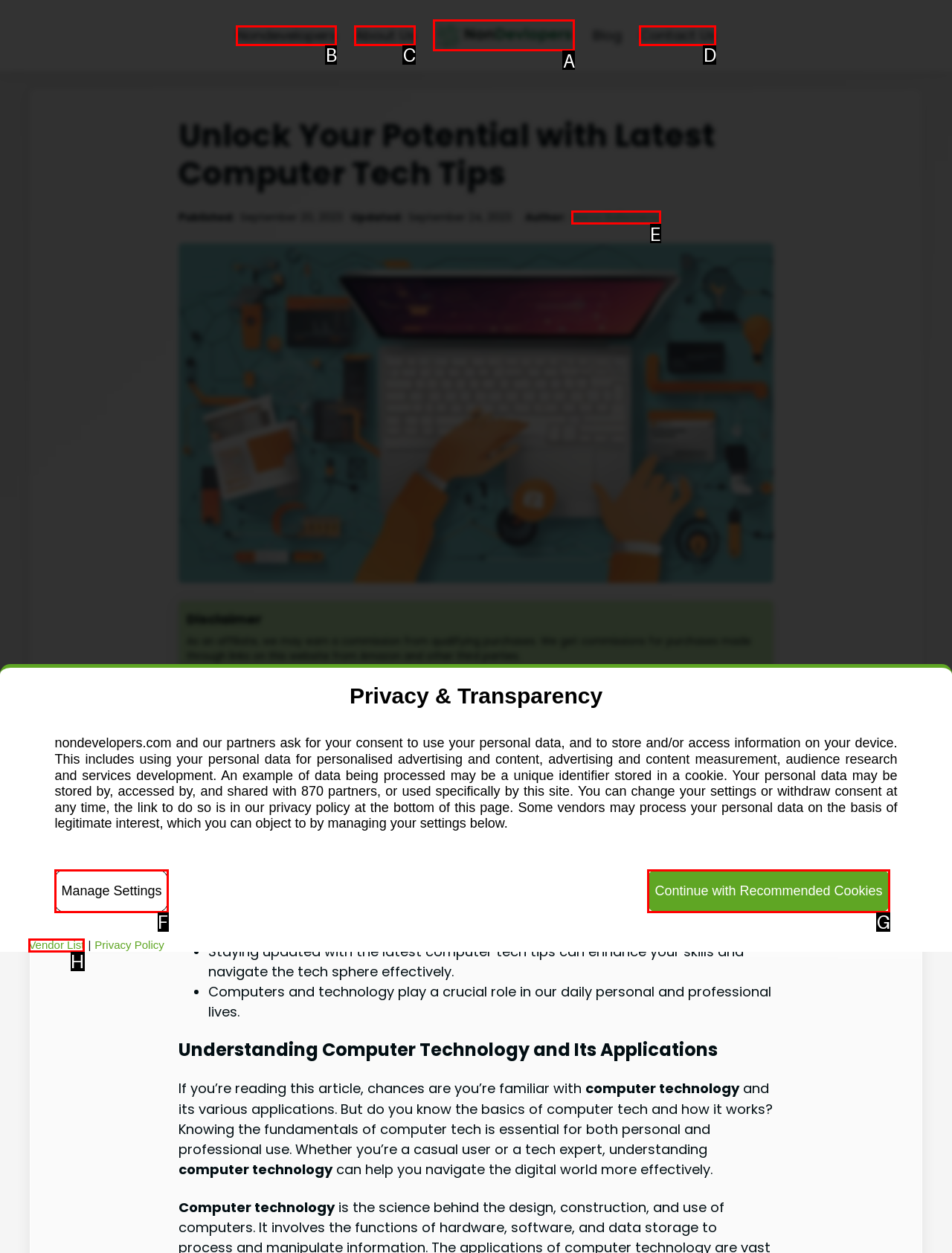Decide which letter you need to select to fulfill the task: Read the article by Marco Ballesteros
Answer with the letter that matches the correct option directly.

E